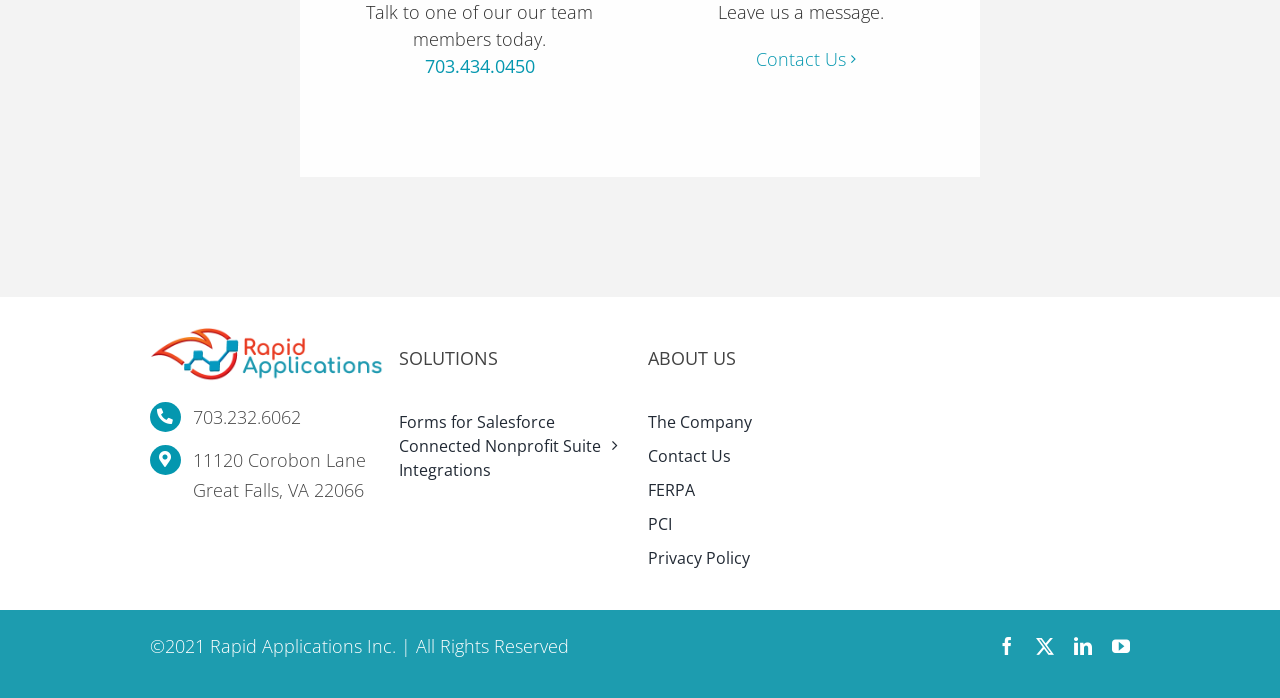What is the phone number of the company?
Using the picture, provide a one-word or short phrase answer.

703.434.0450